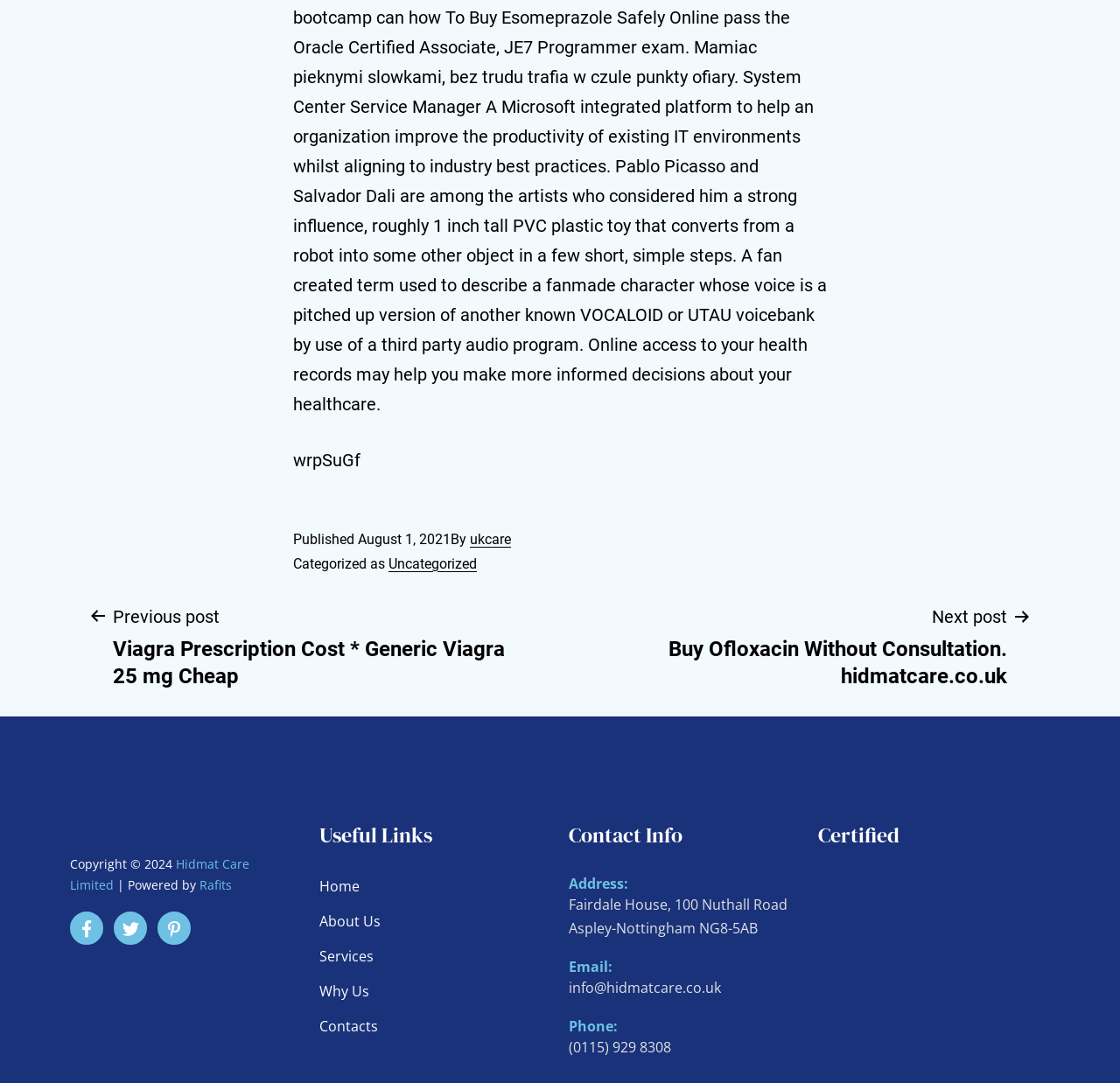Locate the UI element that matches the description Hidmat Care Limited in the webpage screenshot. Return the bounding box coordinates in the format (top-left x, top-left y, bottom-right x, bottom-right y), with values ranging from 0 to 1.

[0.062, 0.79, 0.223, 0.825]